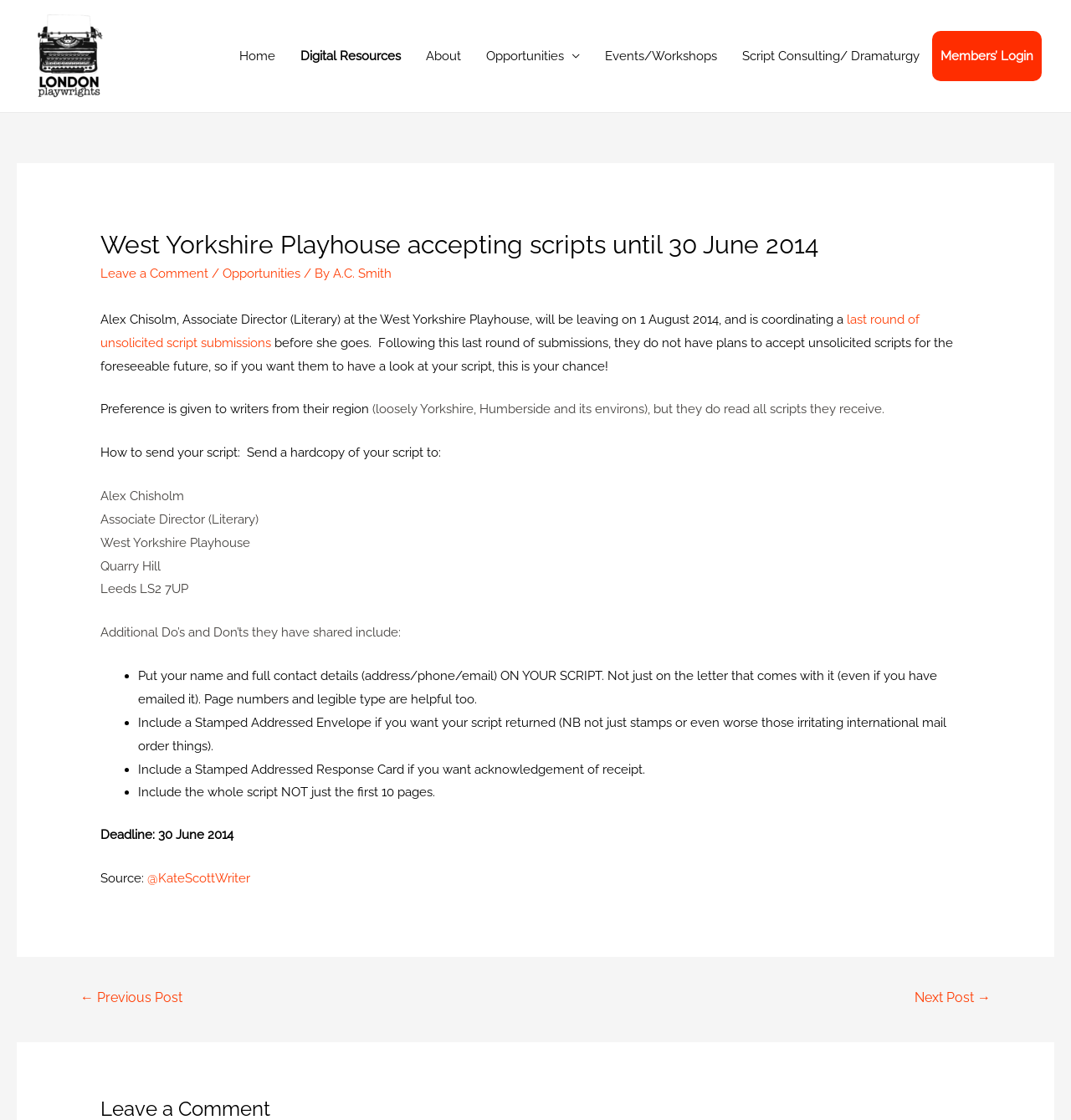Please specify the coordinates of the bounding box for the element that should be clicked to carry out this instruction: "Click on the 'Opportunities' link". The coordinates must be four float numbers between 0 and 1, formatted as [left, top, right, bottom].

[0.208, 0.238, 0.281, 0.251]